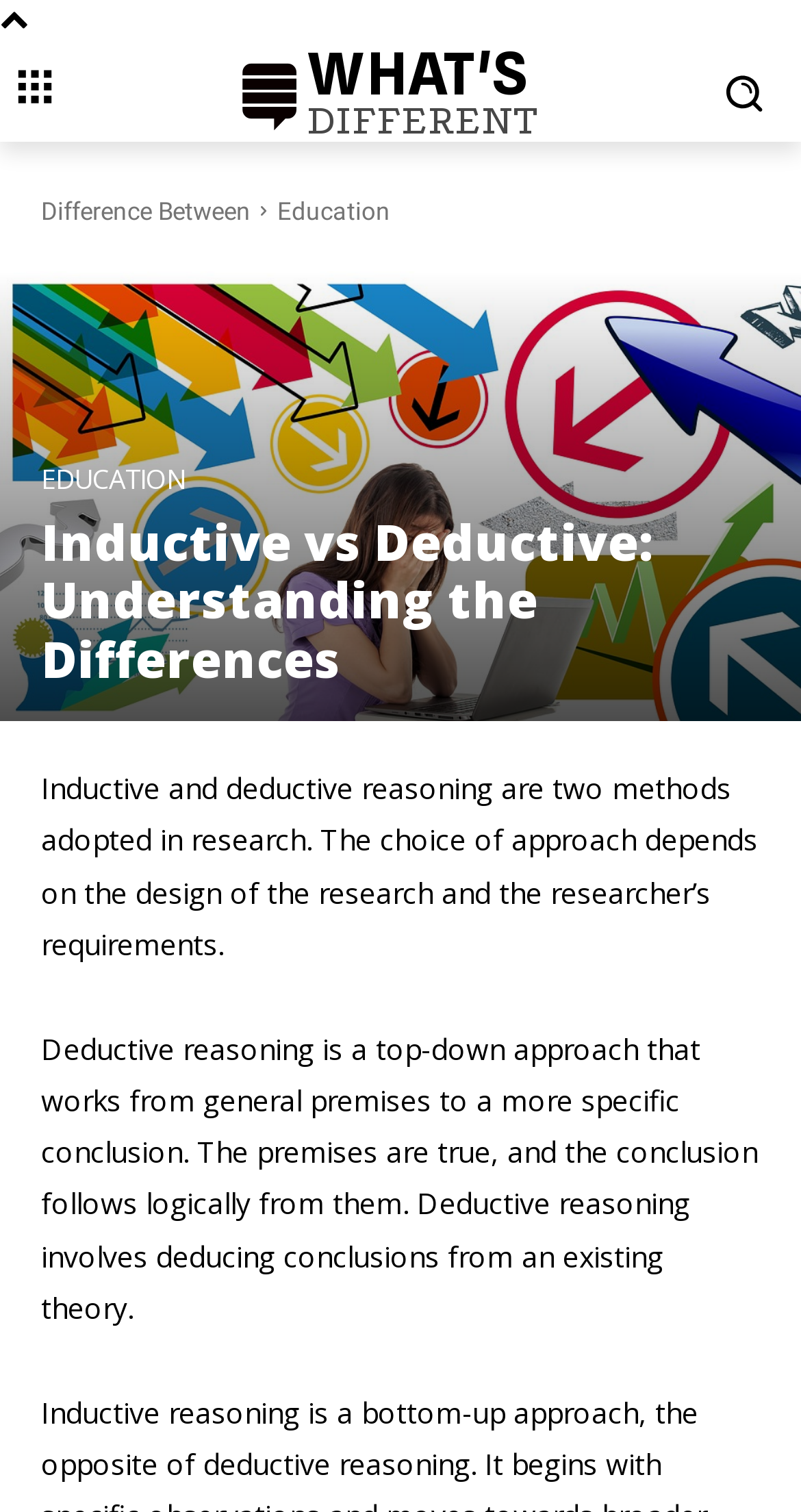Use a single word or phrase to respond to the question:
What is the topic of this webpage?

Inductive vs Deductive